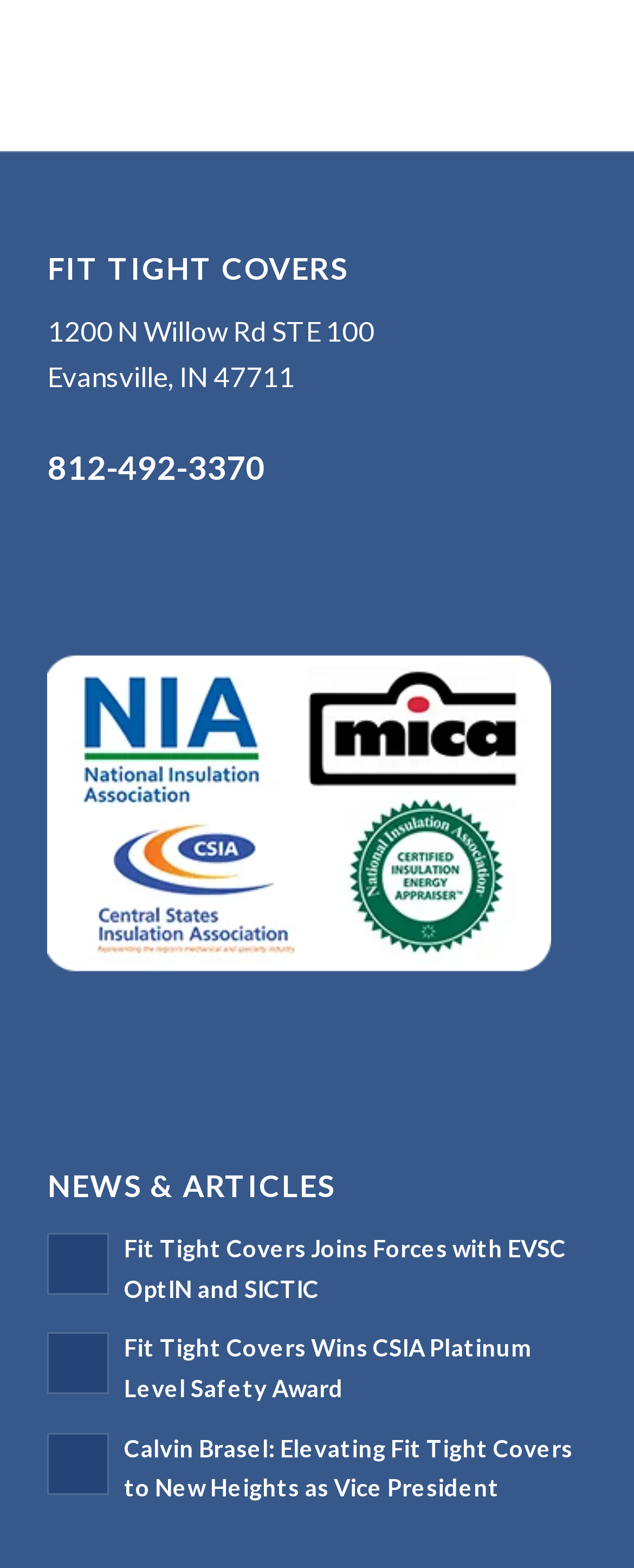What is the company name?
Refer to the image and provide a one-word or short phrase answer.

Fit Tight Covers